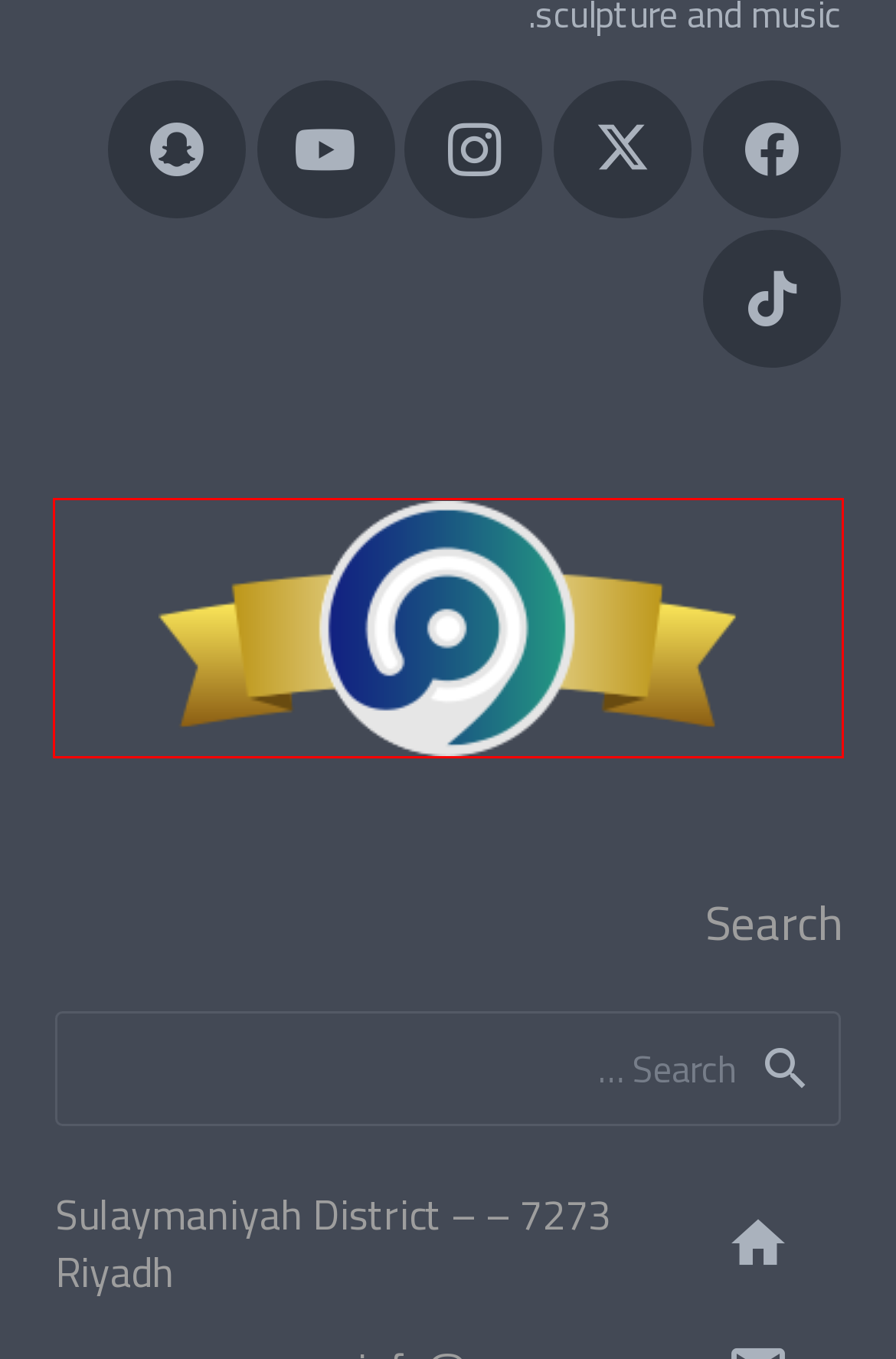Please examine the screenshot provided, which contains a red bounding box around a UI element. Select the webpage description that most accurately describes the new page displayed after clicking the highlighted element. Here are the candidates:
A. Nameer Arts (@nameerarts) | Snapchat Stories, Spotlight & Lenses
B. Musical instrument and singing courses - شركة نمير للفنون Nameer Art Company
C. معروف | صفحة المتاجر الإلكترونية
D. الرئيسية | شركة نمير للفنون Nameer Art Company
E. A course (group) to teach cello at an advanced level - شركة نمير للفنون Nameer Art Company
F. Music Department - شركة نمير للفنون Nameer Art Company
G. A course (group) to teach cello a beginner level - شركة نمير للفنون Nameer Art Company
H. دورة (فردية) لتعليم آلة التشيلو مستوى متوسط - شركة نمير للفنون Nameer Art Company

C